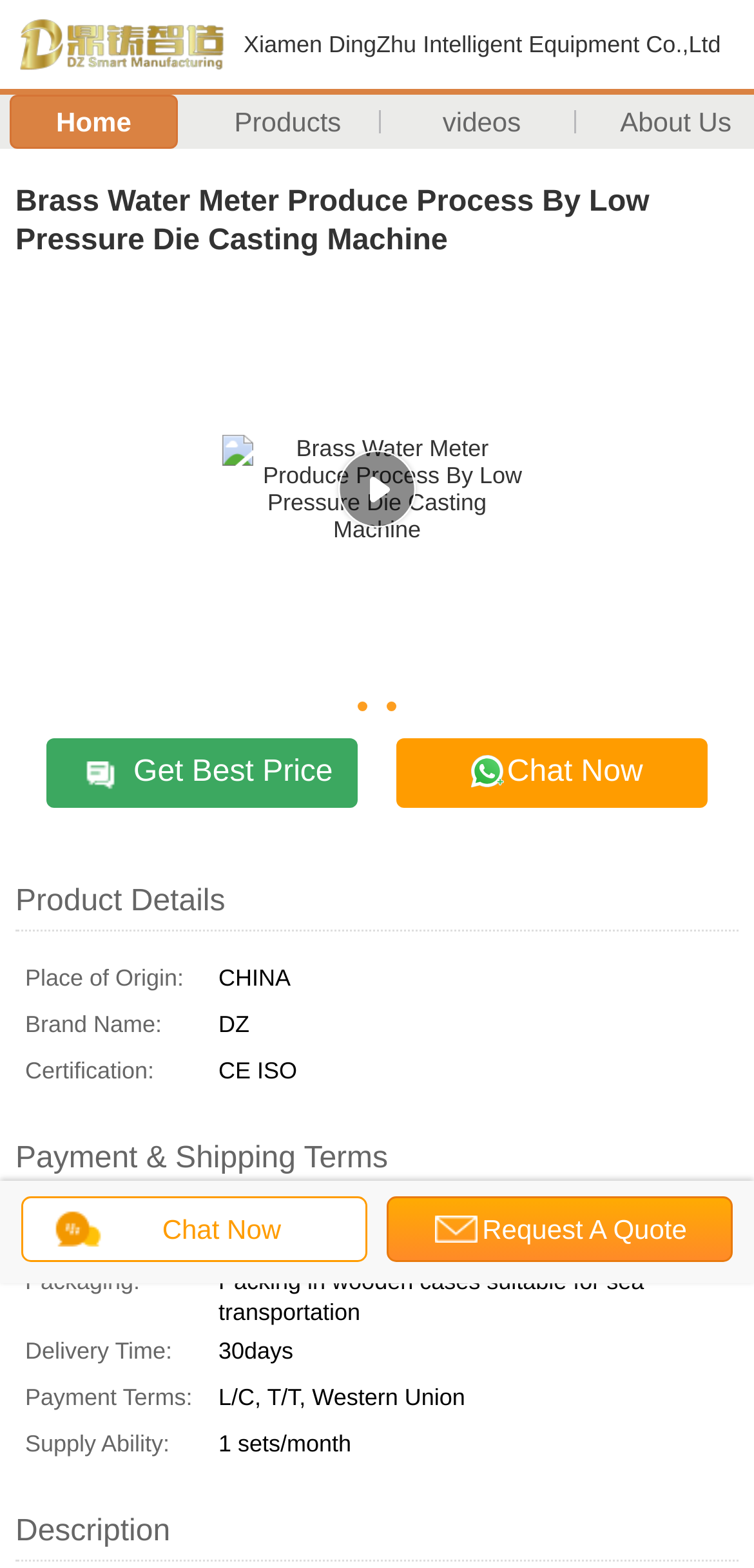Determine the bounding box coordinates in the format (top-left x, top-left y, bottom-right x, bottom-right y). Ensure all values are floating point numbers between 0 and 1. Identify the bounding box of the UI element described by: title="China CNC Polishing Machine Manufacturer"

[0.021, 0.019, 0.303, 0.036]